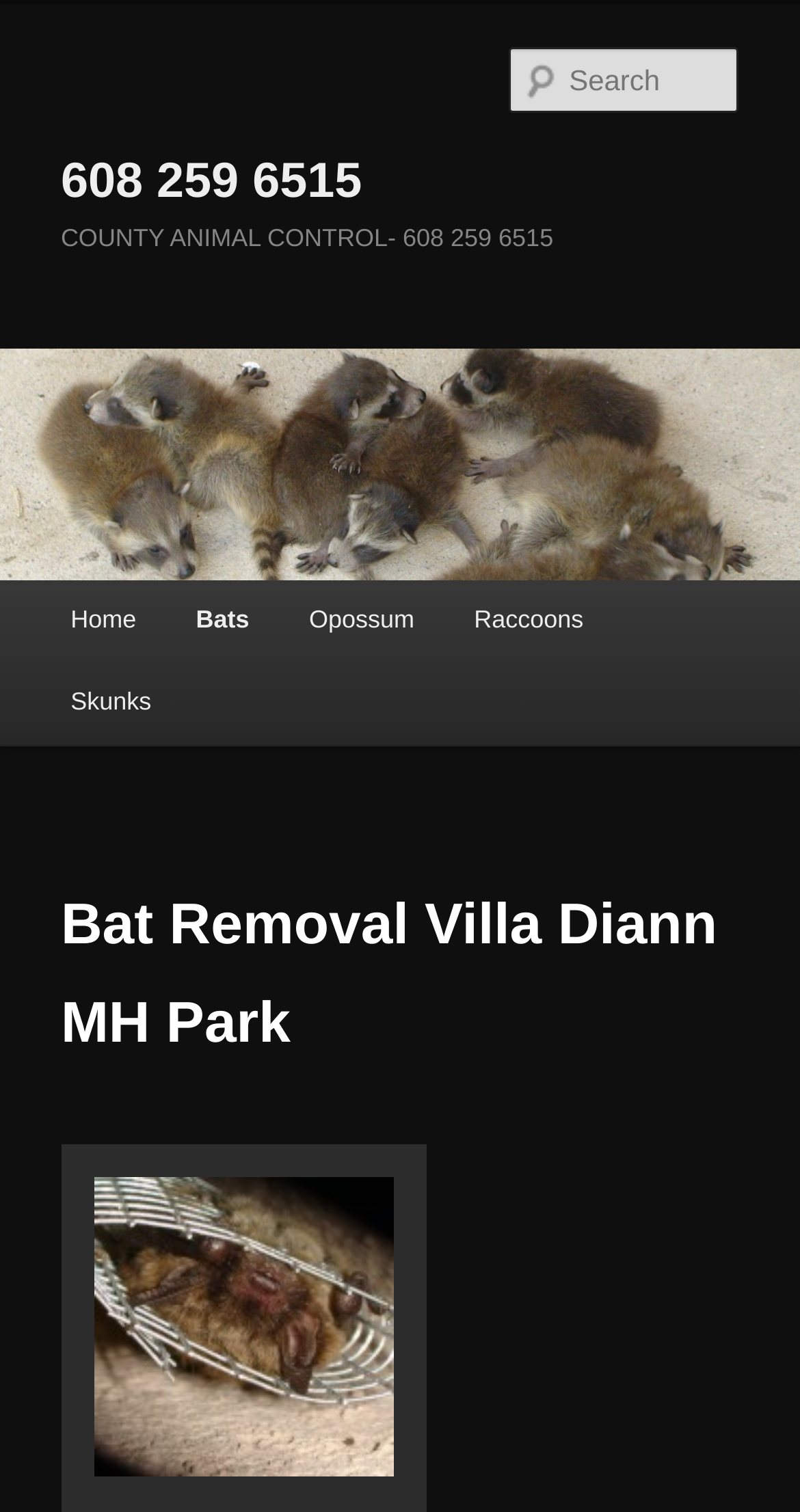Please give a one-word or short phrase response to the following question: 
What is the text on the search box?

Search